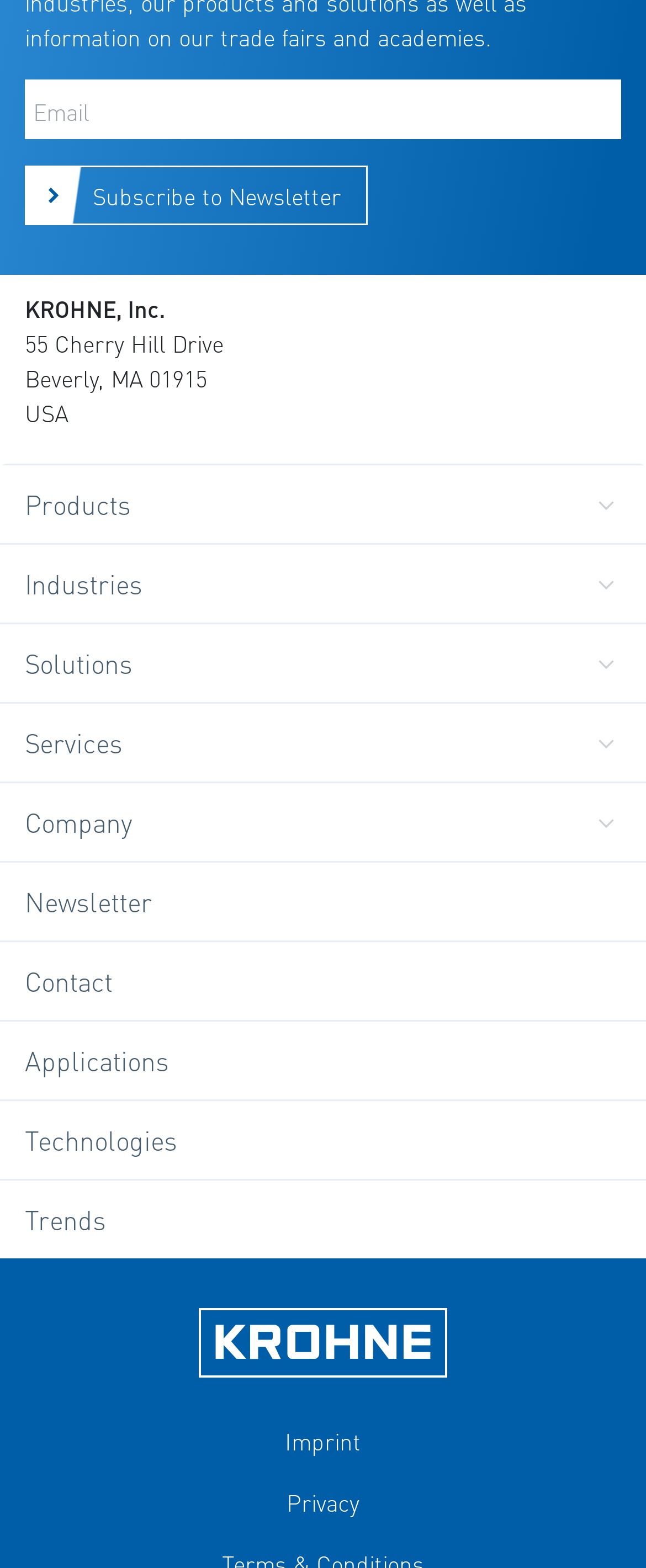What is the company name? Please answer the question using a single word or phrase based on the image.

KROHNE, Inc.